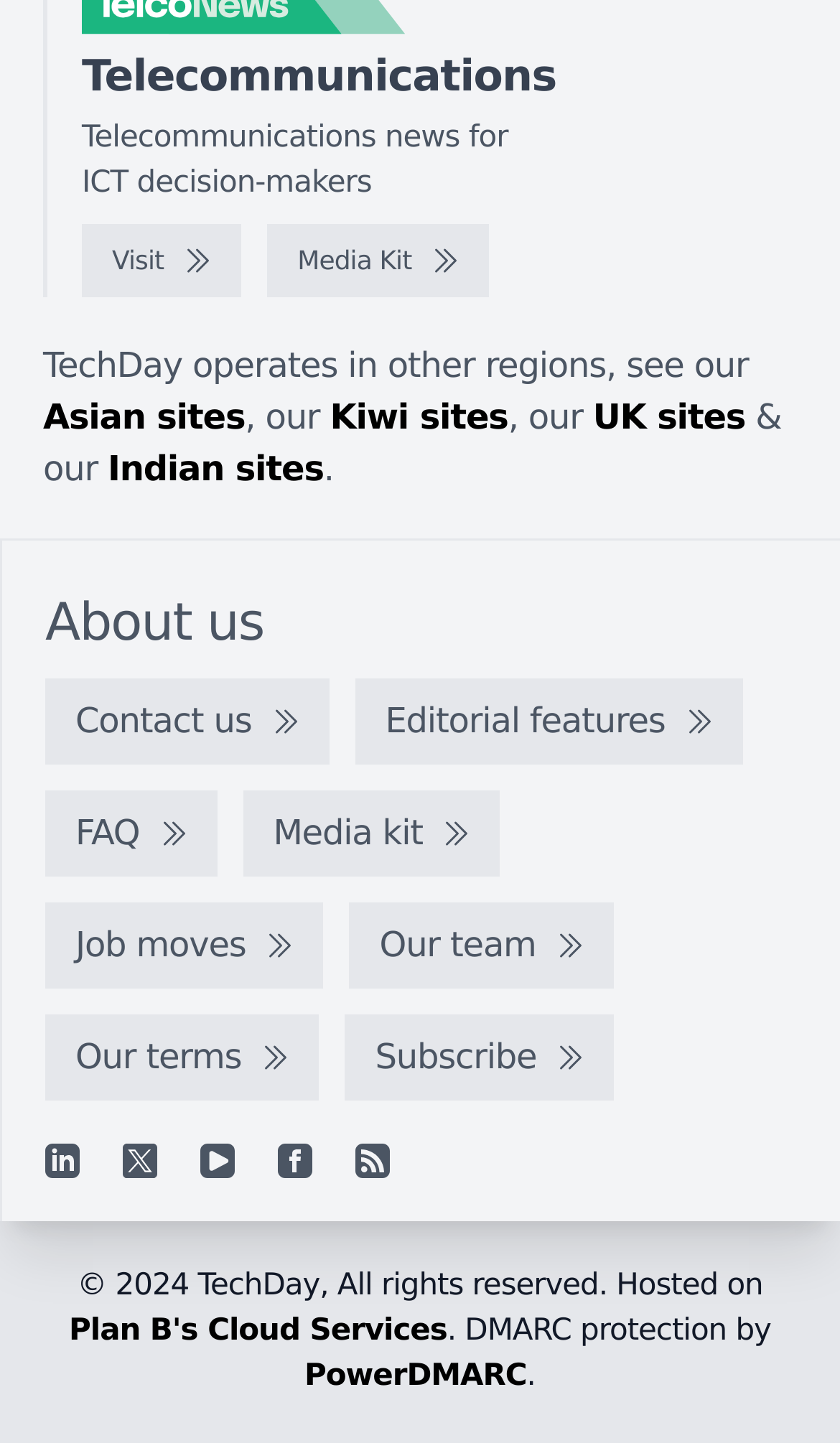Please provide the bounding box coordinates for the element that needs to be clicked to perform the following instruction: "Visit the website". The coordinates should be given as four float numbers between 0 and 1, i.e., [left, top, right, bottom].

[0.097, 0.156, 0.287, 0.207]